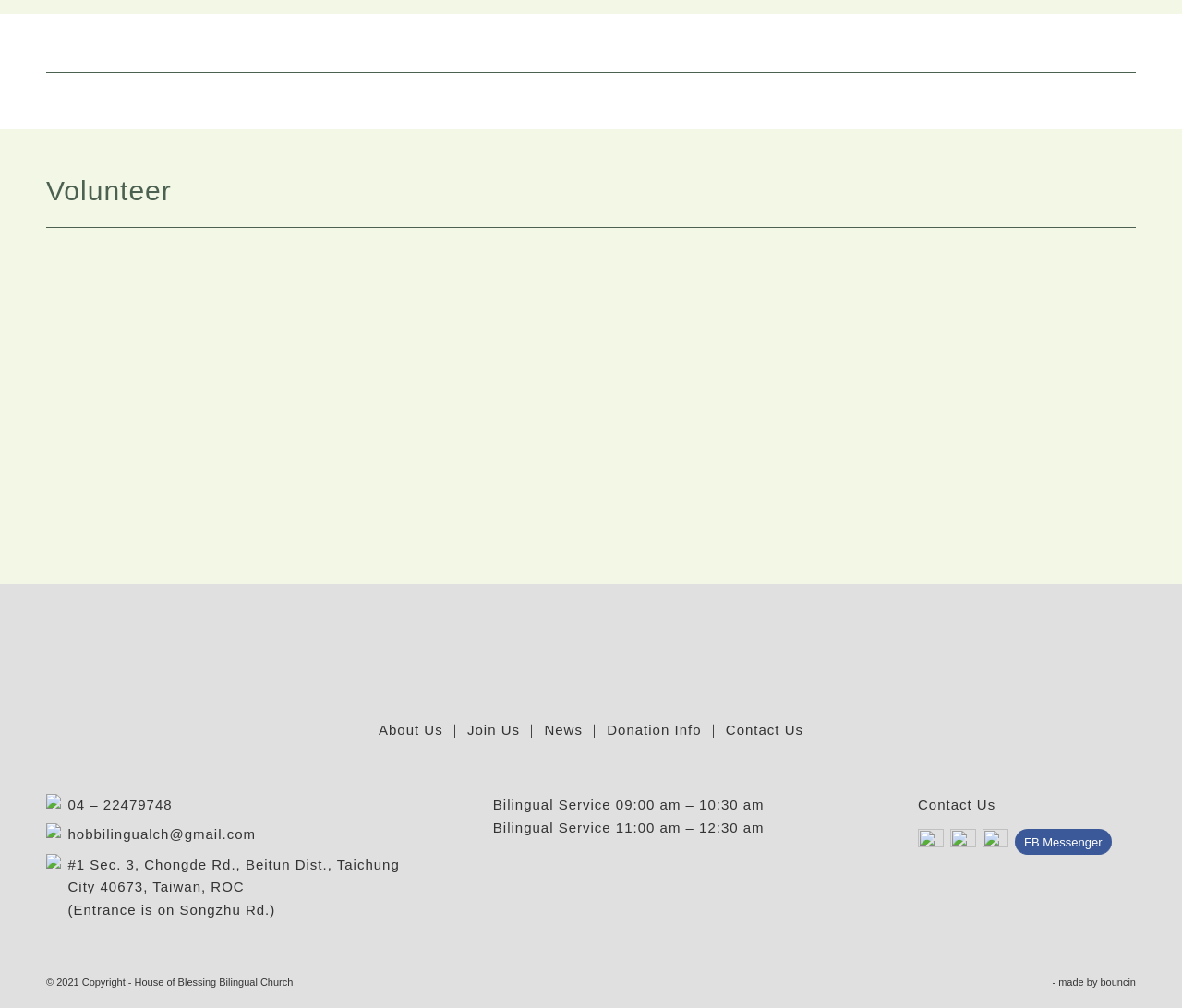Respond with a single word or short phrase to the following question: 
What is the link to the church's Facebook page?

FB Messenger